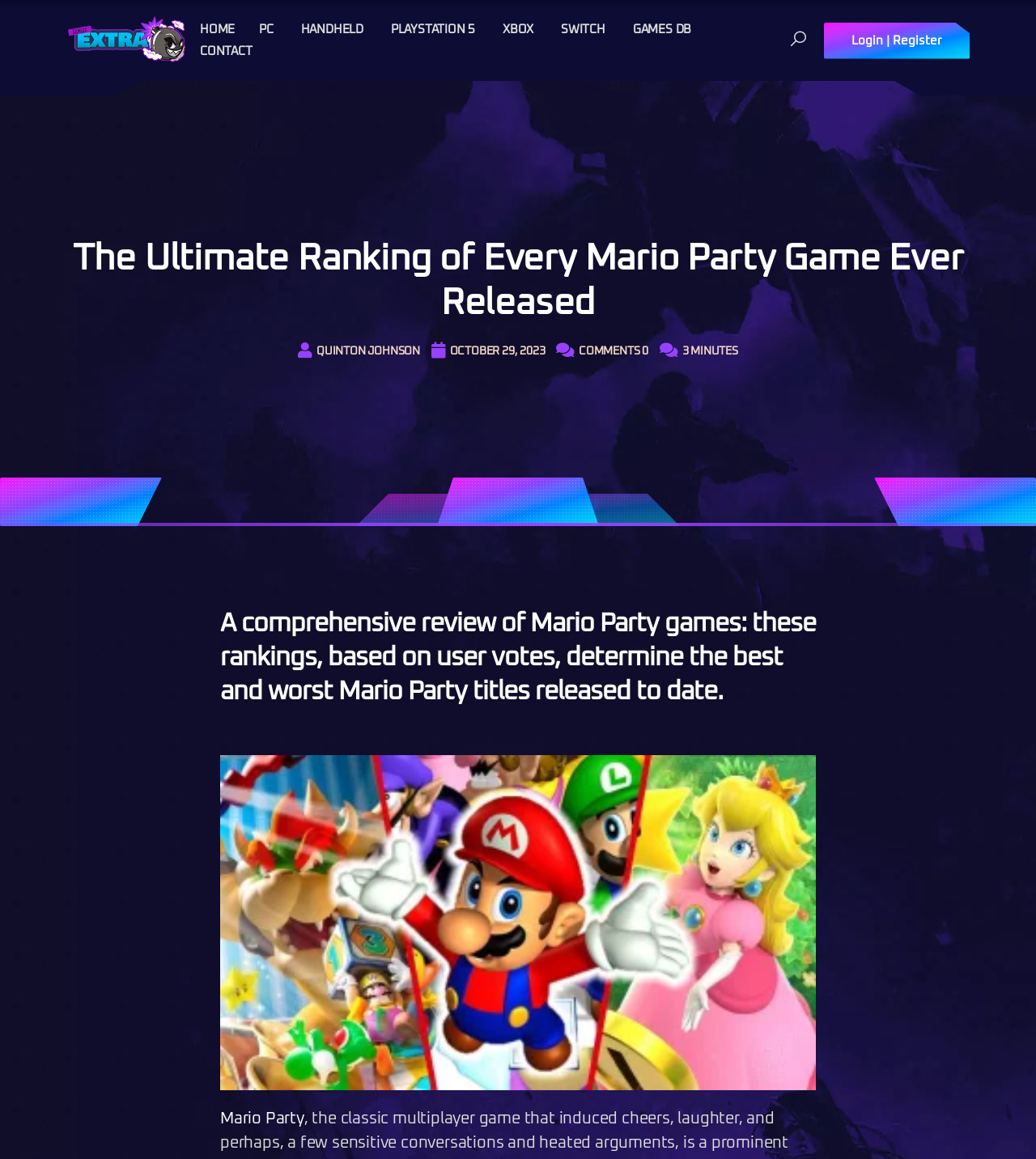Use one word or a short phrase to answer the question provided: 
How long does it take to read the article?

3 minutes